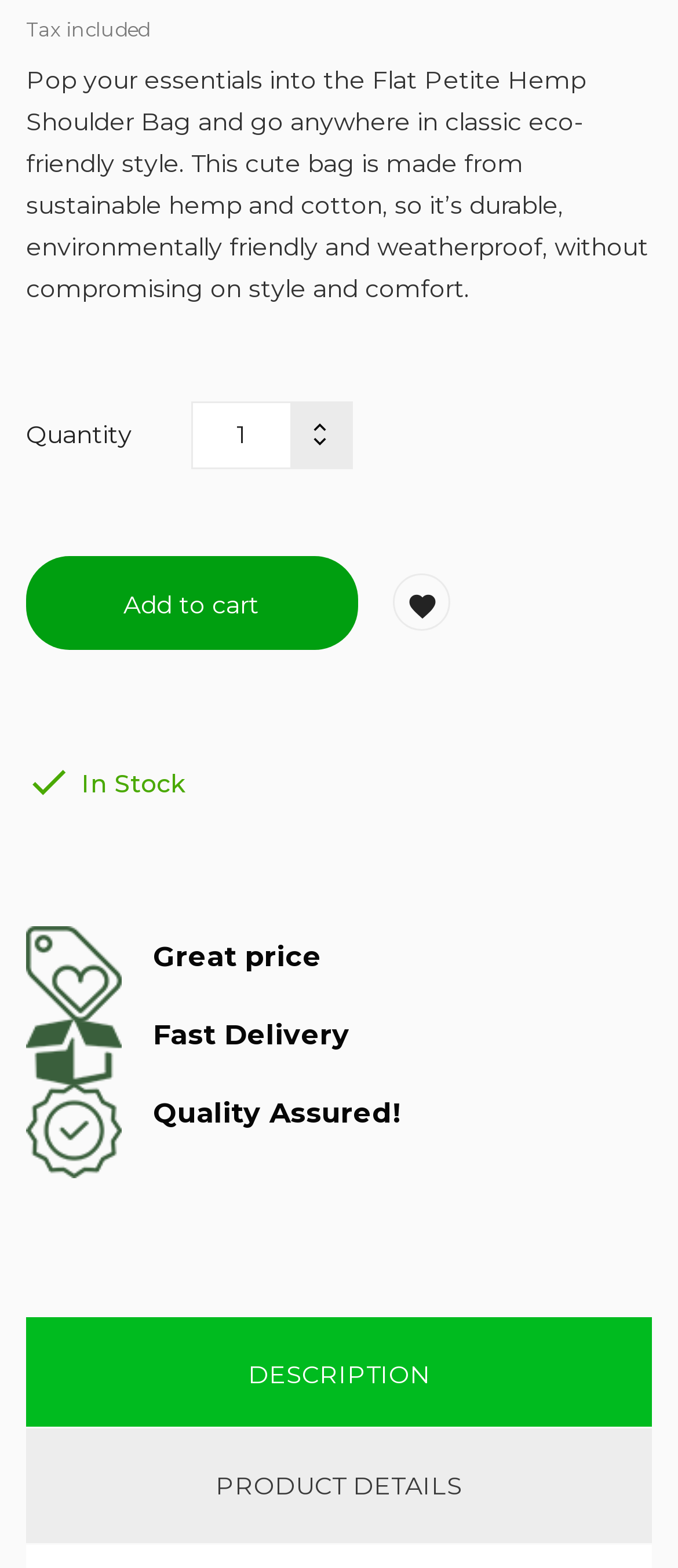Using the details from the image, please elaborate on the following question: Is the product in stock?

The webpage indicates that the product is in stock, as shown by the 'In Stock' text.